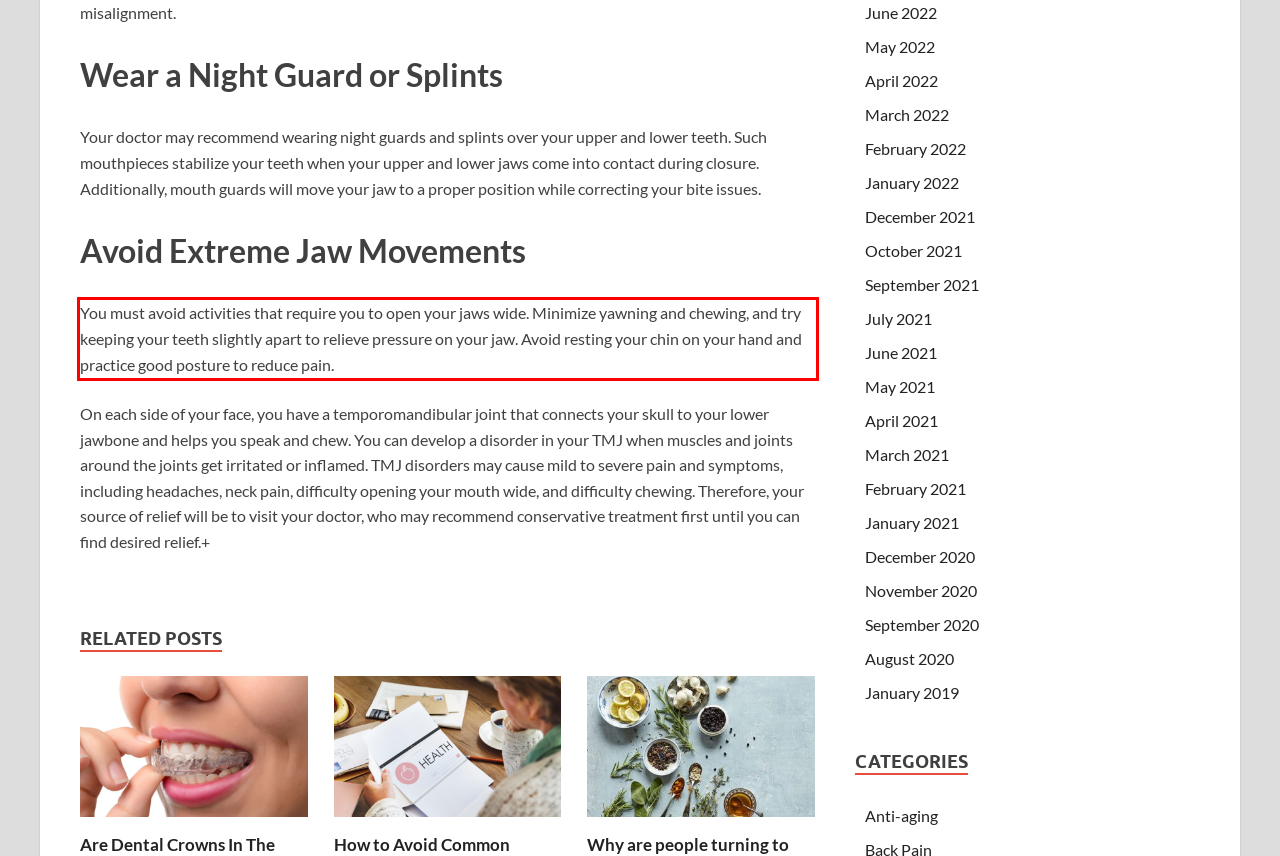There is a screenshot of a webpage with a red bounding box around a UI element. Please use OCR to extract the text within the red bounding box.

You must avoid activities that require you to open your jaws wide. Minimize yawning and chewing, and try keeping your teeth slightly apart to relieve pressure on your jaw. Avoid resting your chin on your hand and practice good posture to reduce pain.